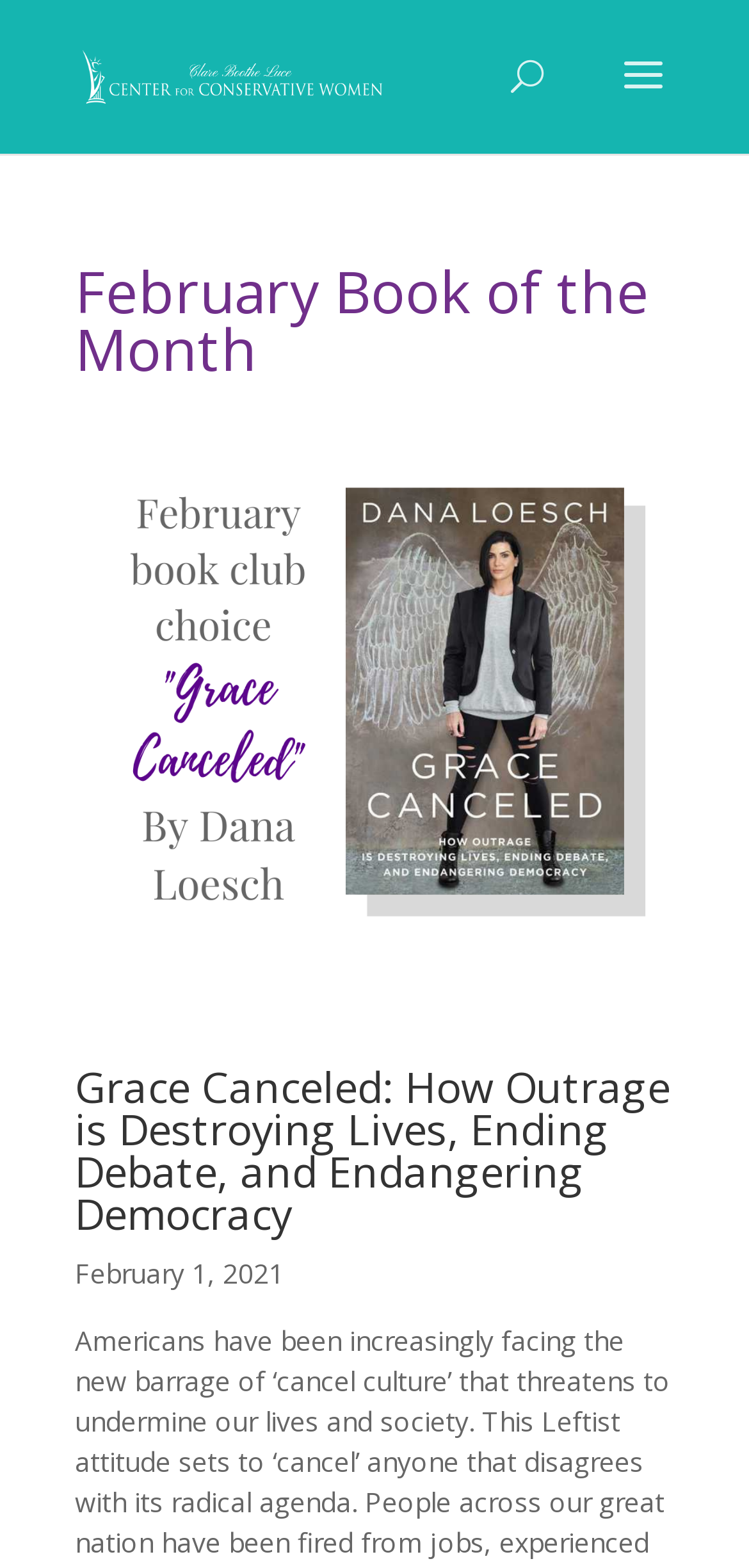Locate and extract the text of the main heading on the webpage.

February Book of the Month